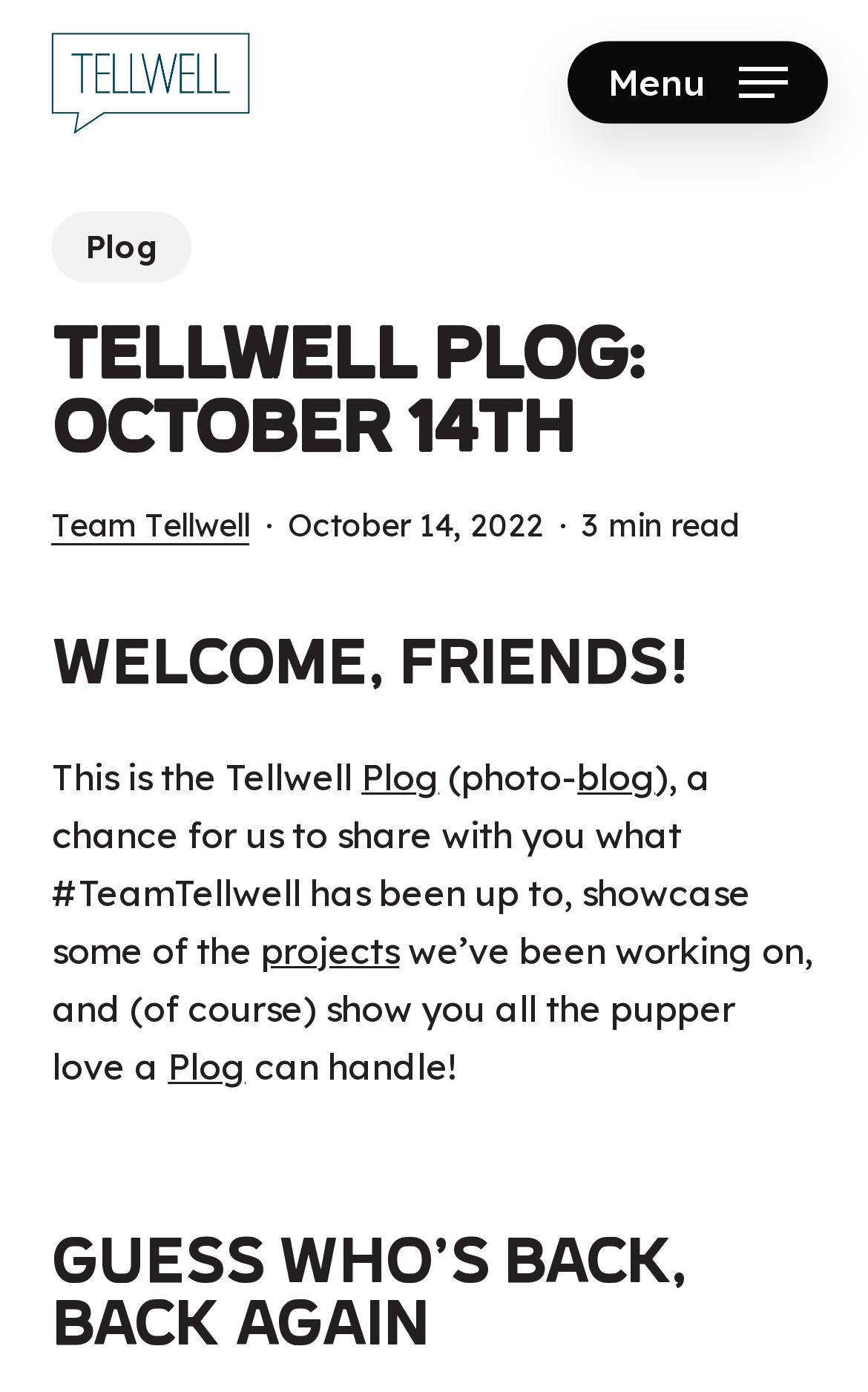Locate the bounding box coordinates of the clickable part needed for the task: "Read more about Team Tellwell".

[0.06, 0.364, 0.288, 0.392]